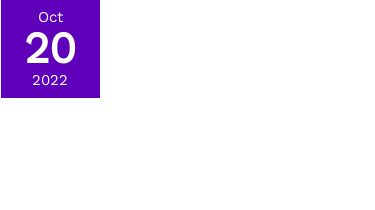What is the year displayed on the calendar?
Please answer the question with a detailed and comprehensive explanation.

The year '2022' is noted beneath the day '20' in the calendar design, providing the complete date of October 20, 2022.